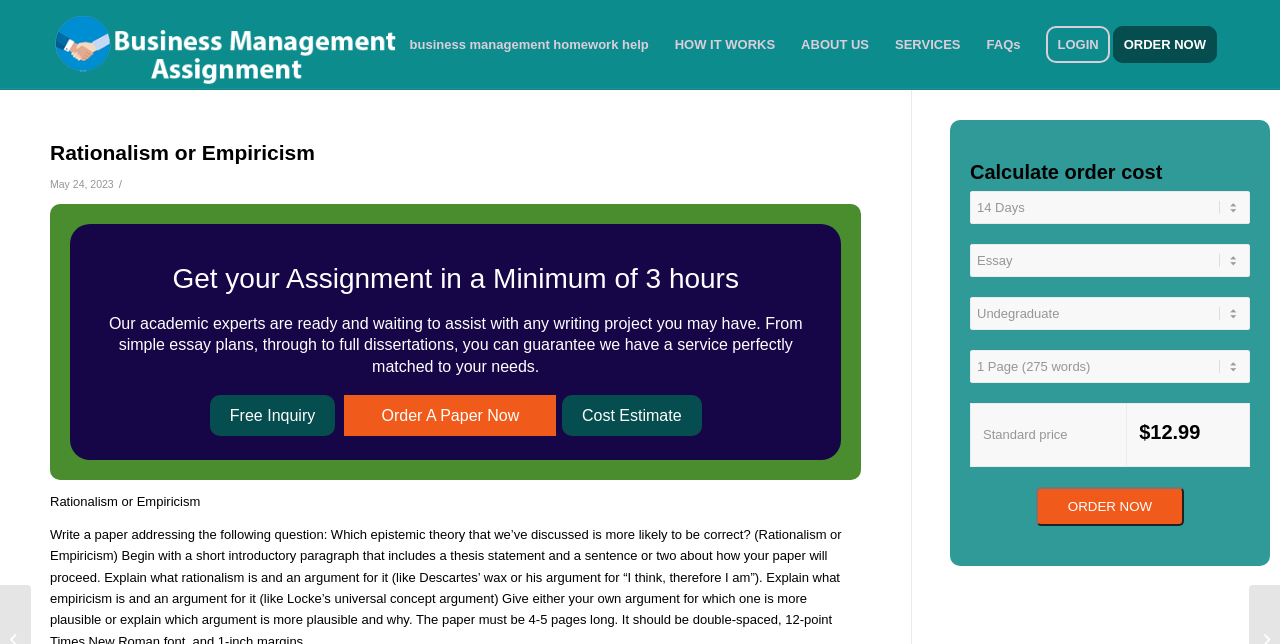Specify the bounding box coordinates of the area to click in order to follow the given instruction: "Order a paper now."

[0.269, 0.613, 0.435, 0.677]